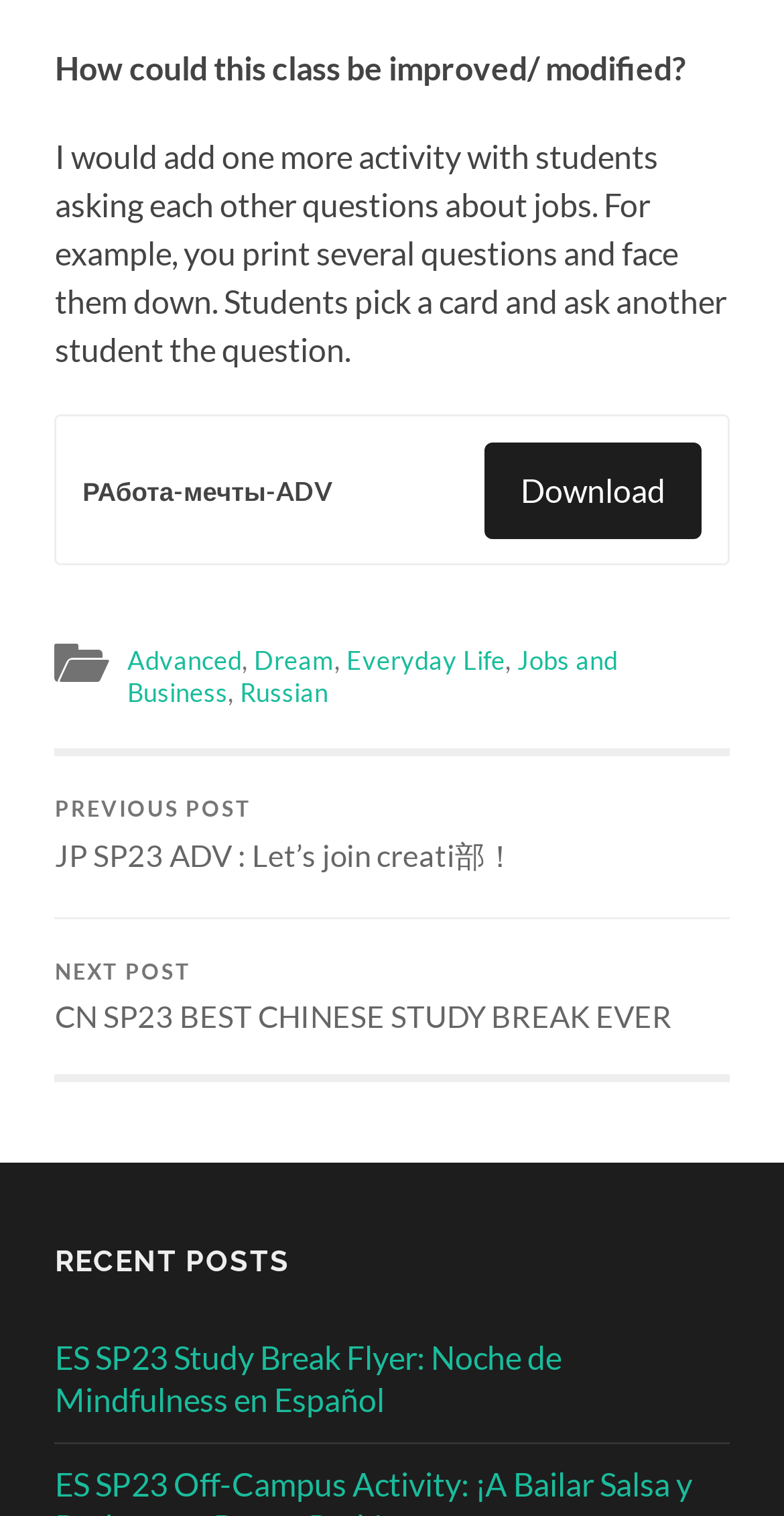What is the title of the previous post?
Please provide a comprehensive answer to the question based on the webpage screenshot.

The previous post link is 'PREVIOUS POST JP SP23 ADV : Let’s join creati部！', and the title of the post is 'Let’s join creati部！'.